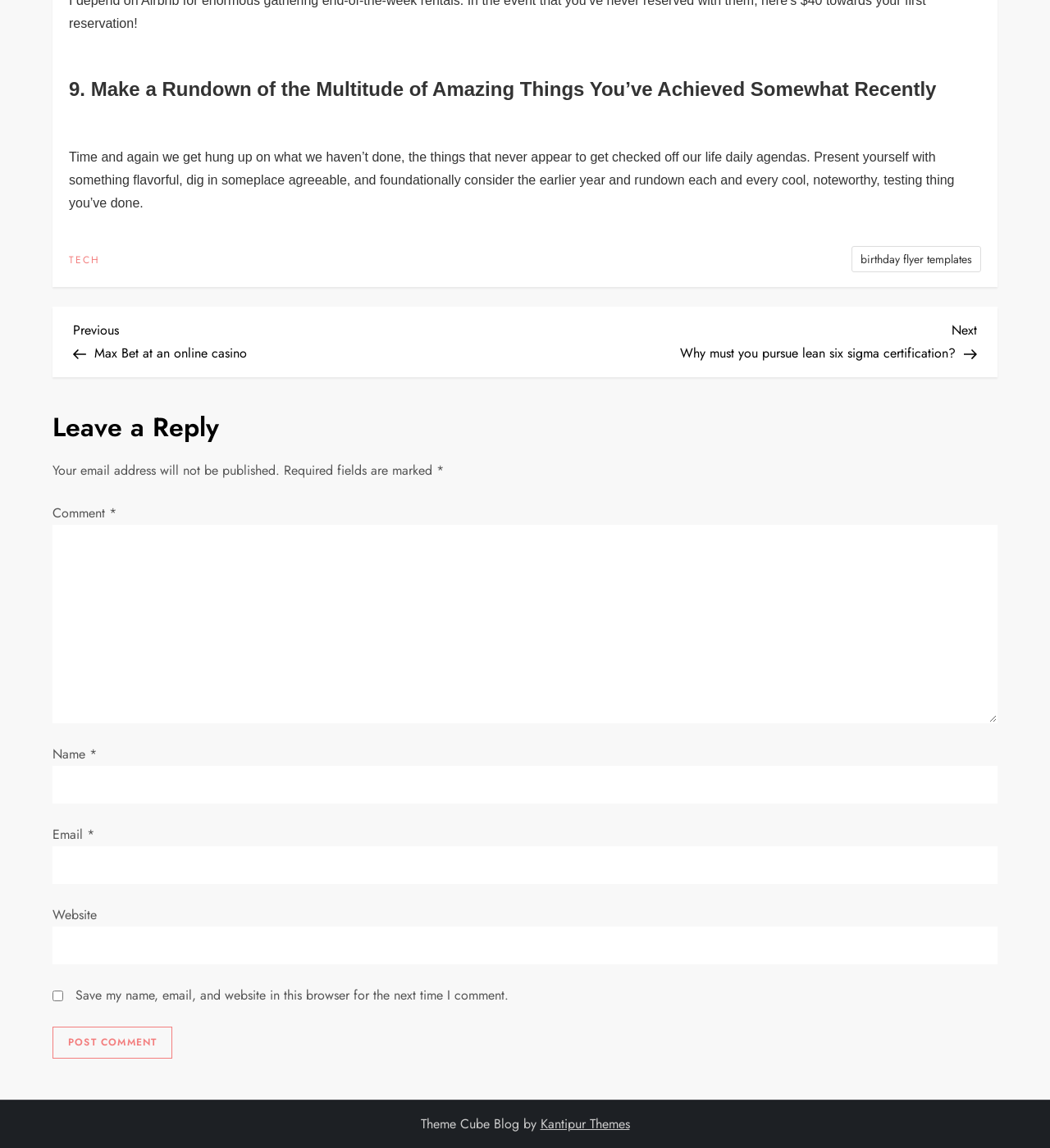Based on what you see in the screenshot, provide a thorough answer to this question: What is the purpose of the 'Post Comment' button?

The 'Post Comment' button is intended to submit the user's comment, as indicated by the button's text 'POST COMMENT' and its placement below the comment text box.